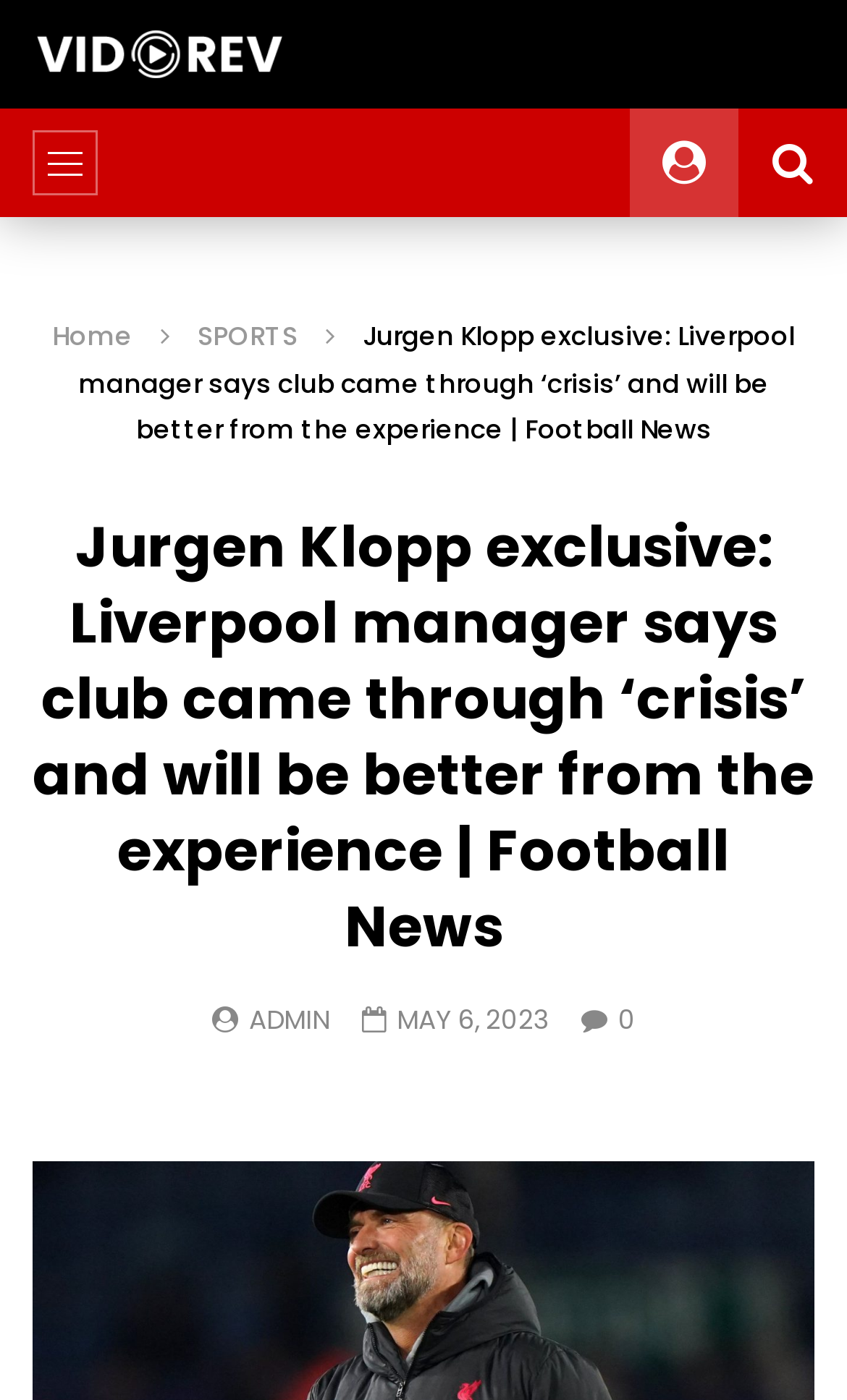Identify the main title of the webpage and generate its text content.

Jurgen Klopp exclusive: Liverpool manager says club came through ‘crisis’ and will be better from the experience | Football News